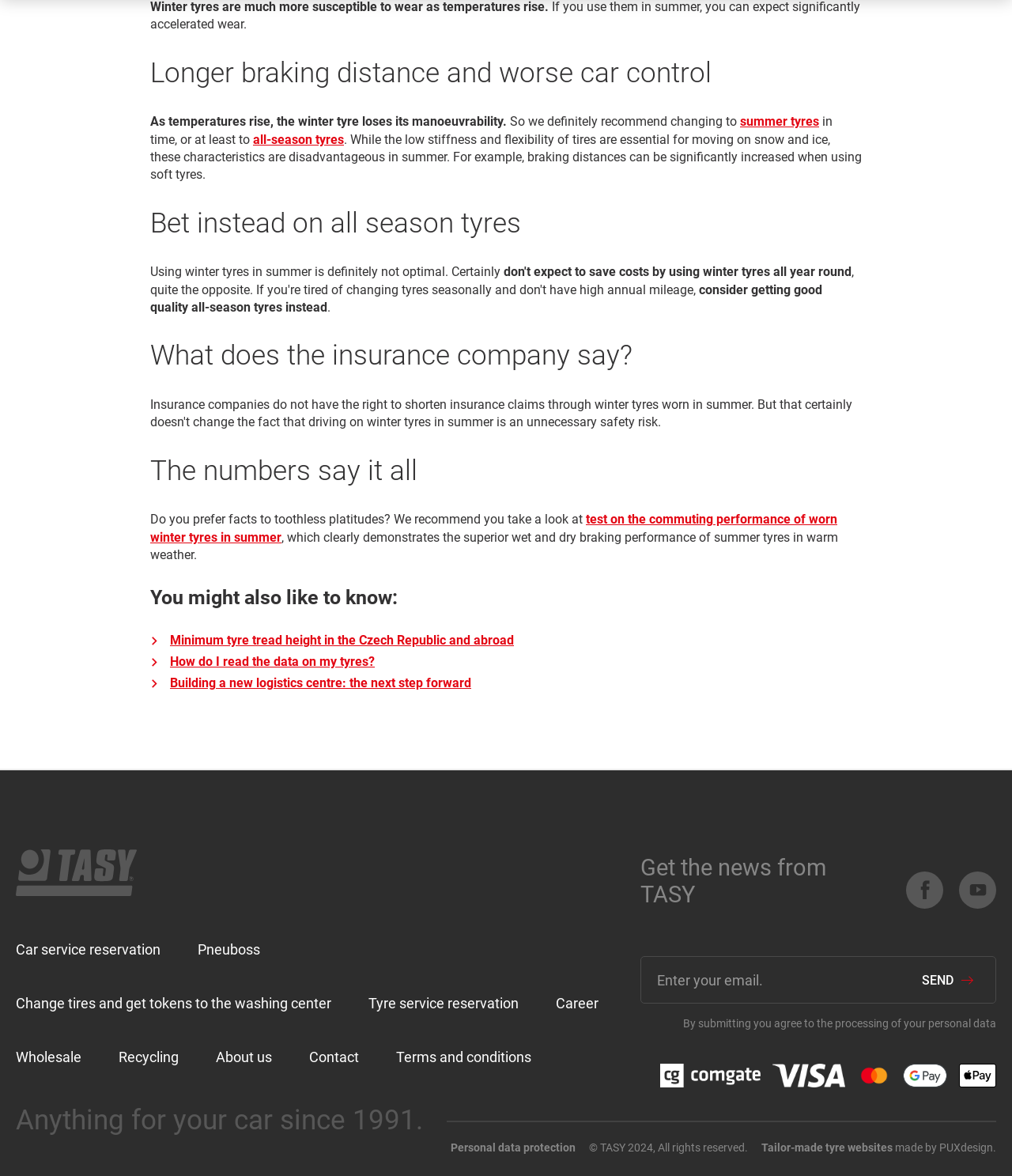Mark the bounding box of the element that matches the following description: "Car service reservation".

[0.016, 0.801, 0.159, 0.815]